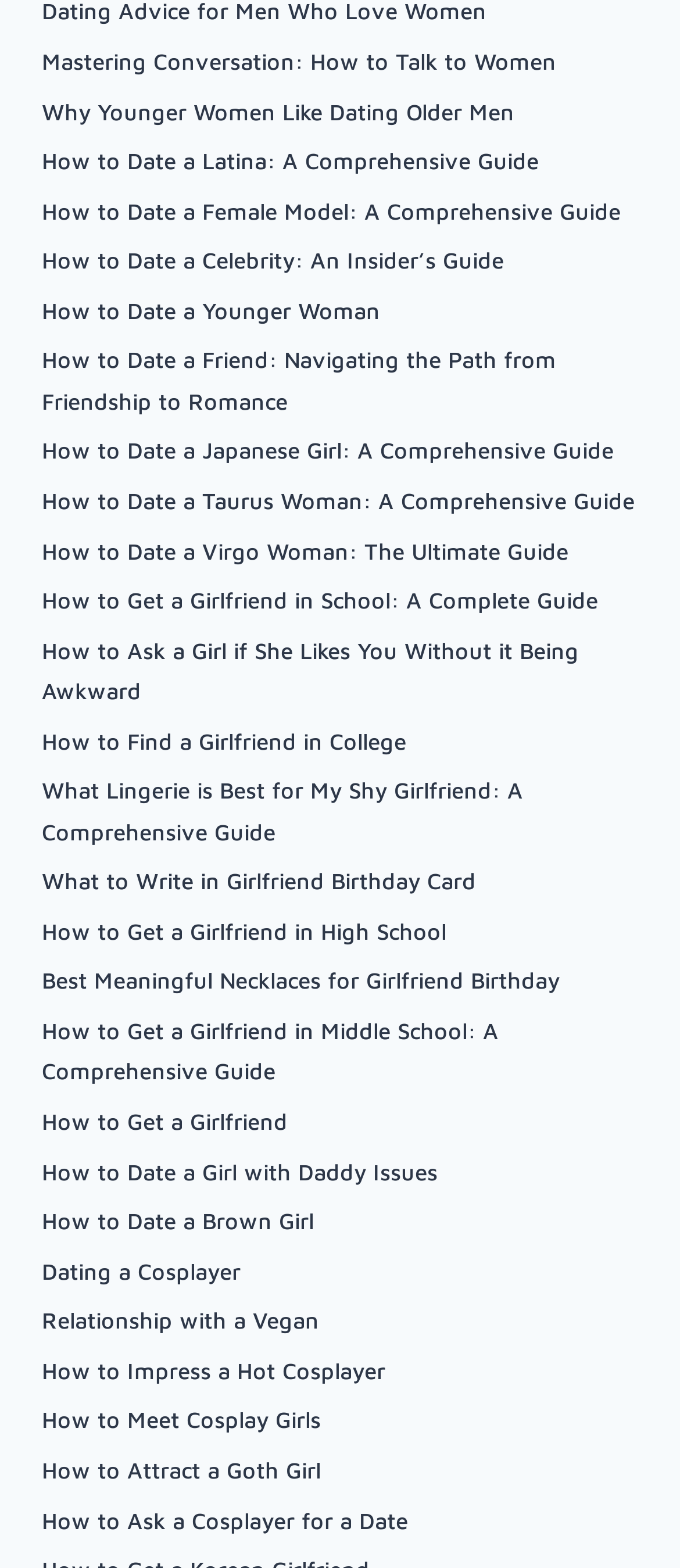Answer the following query concisely with a single word or phrase:
Are there any links related to gifts for girlfriends?

Yes